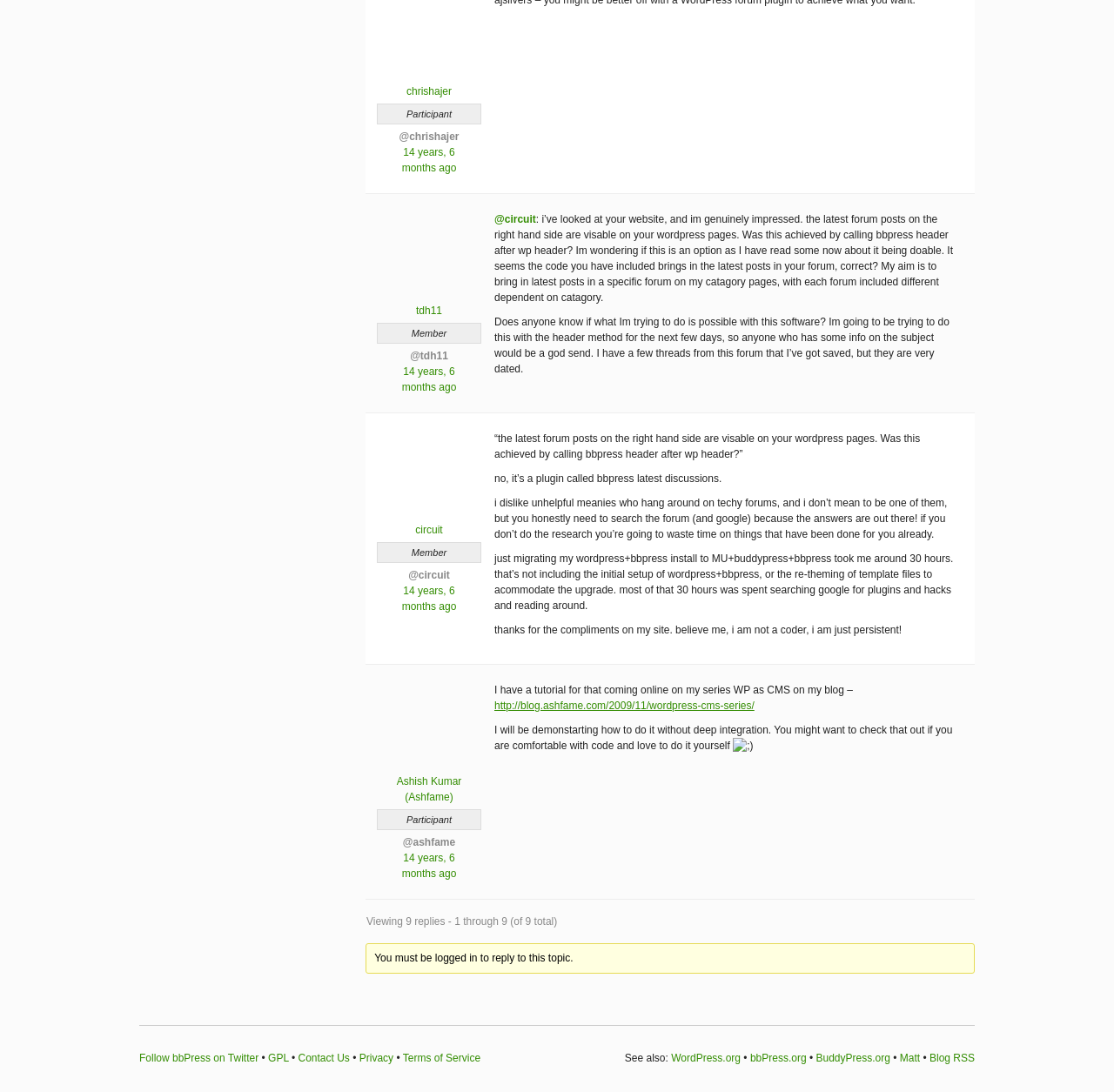How long did it take to migrate WordPress+bbPress to MU+BuddyPress+bbPress?
Look at the image and answer the question using a single word or phrase.

30 hours